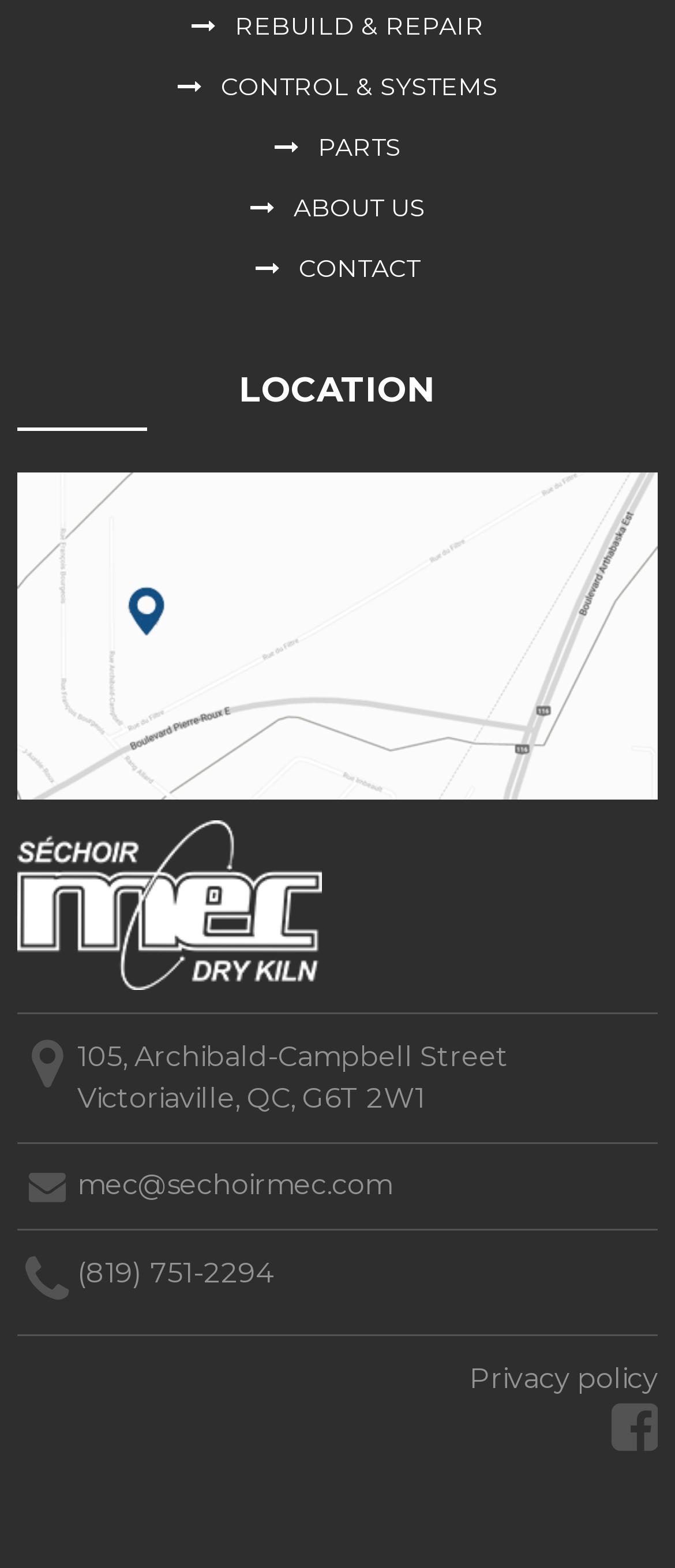What are the main categories on the website?
Please provide a comprehensive answer to the question based on the webpage screenshot.

By analyzing the top navigation links, I found that the main categories on the website are Rebuild & Repair, Control & Systems, and Parts.